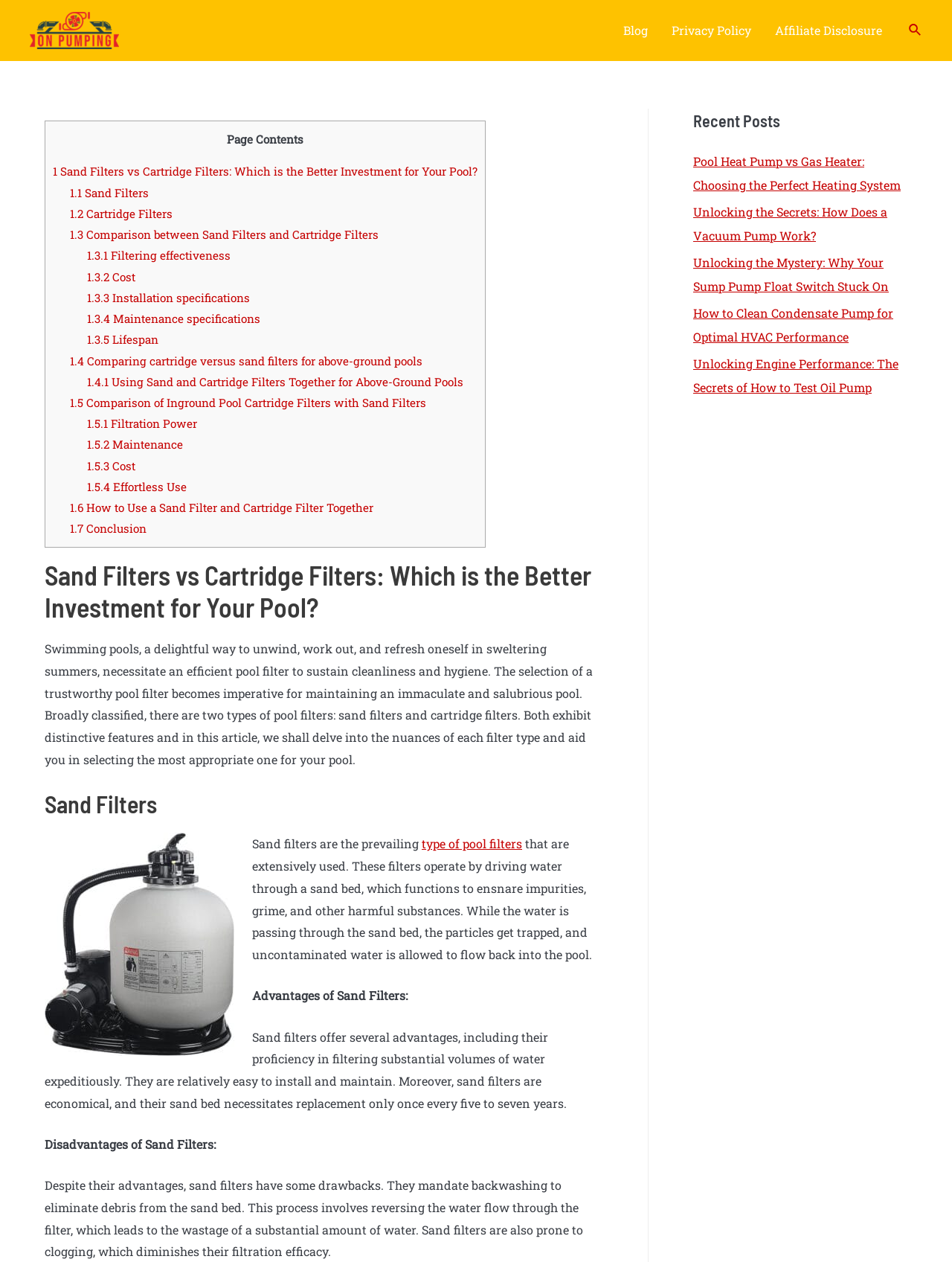Kindly determine the bounding box coordinates for the clickable area to achieve the given instruction: "Explore '1 Sand Filters vs Cartridge Filters: Which is the Better Investment for Your Pool?'".

[0.055, 0.13, 0.502, 0.142]